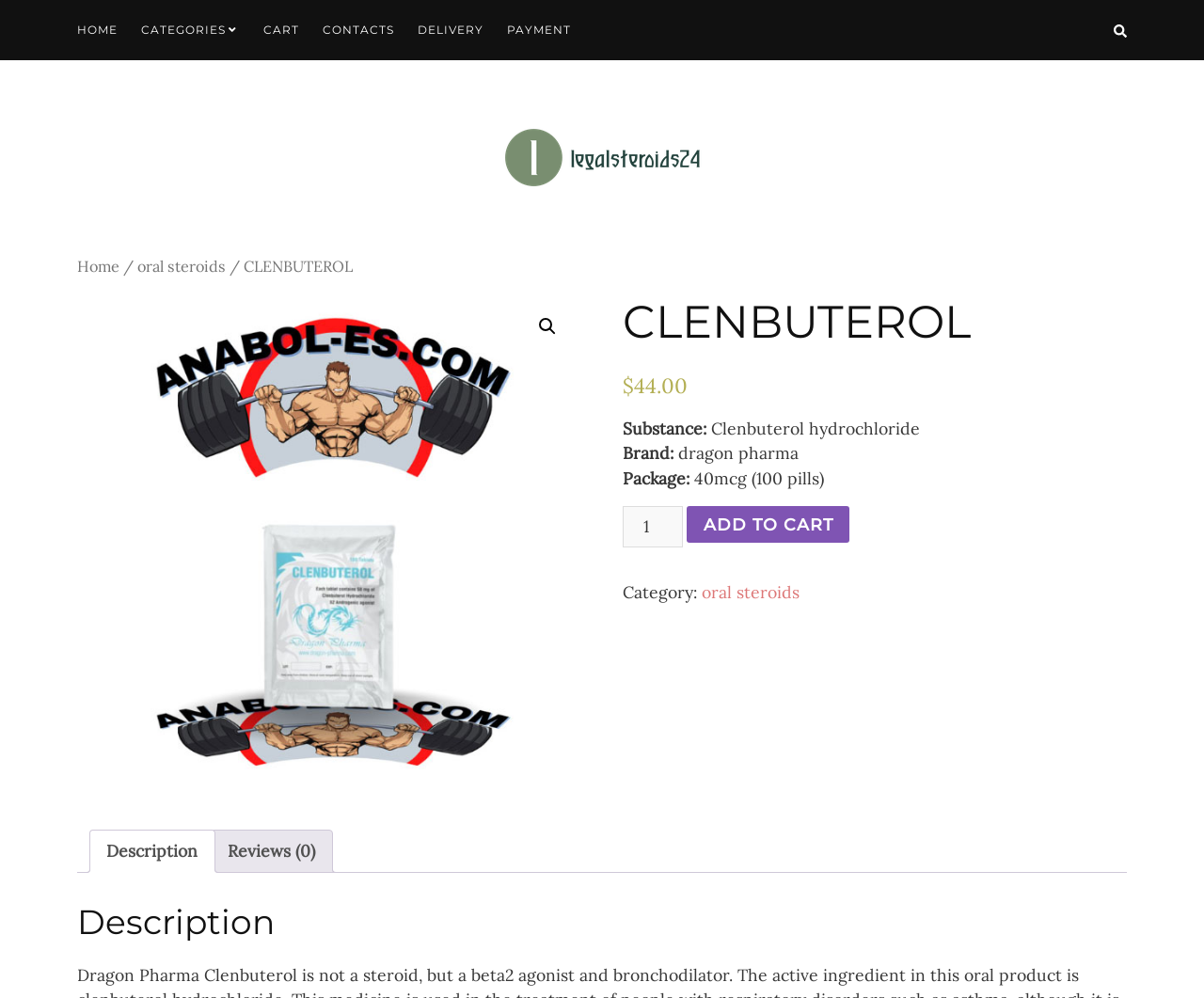Could you highlight the region that needs to be clicked to execute the instruction: "add to cart"?

[0.57, 0.507, 0.706, 0.544]